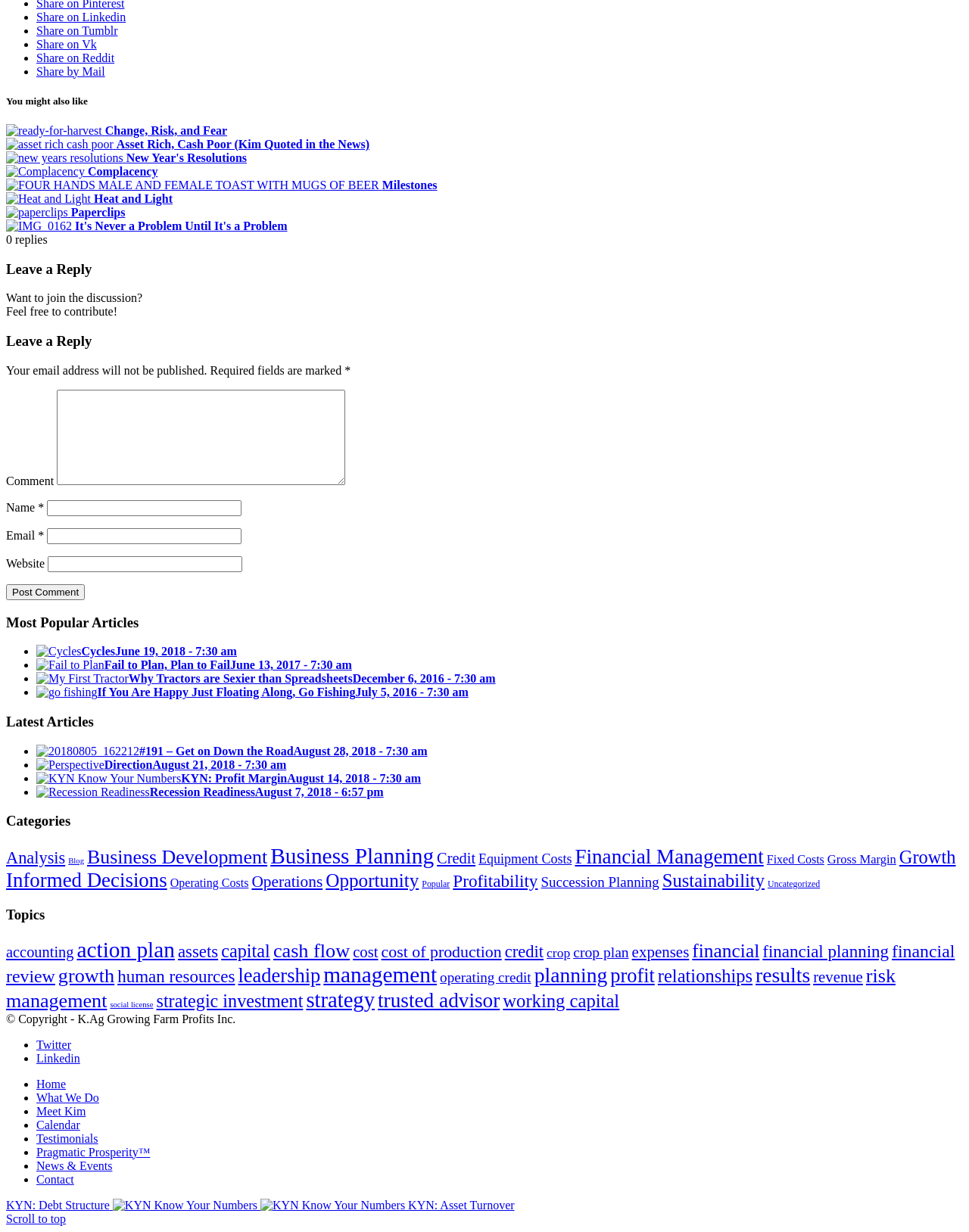What is the purpose of the 'Leave a Reply' section? Please answer the question using a single word or phrase based on the image.

To comment on the article